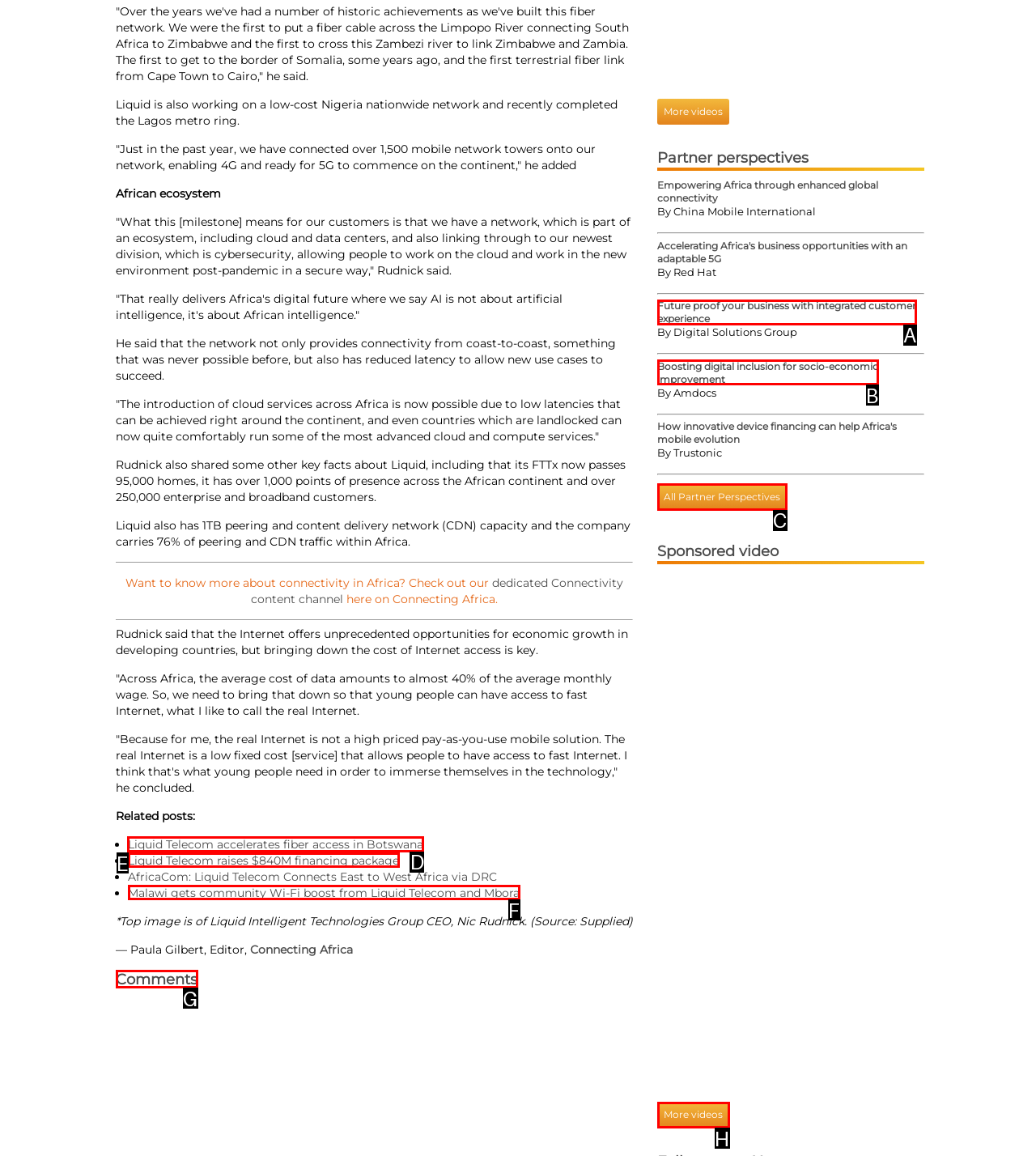From the available options, which lettered element should I click to complete this task: Post a reply?

None